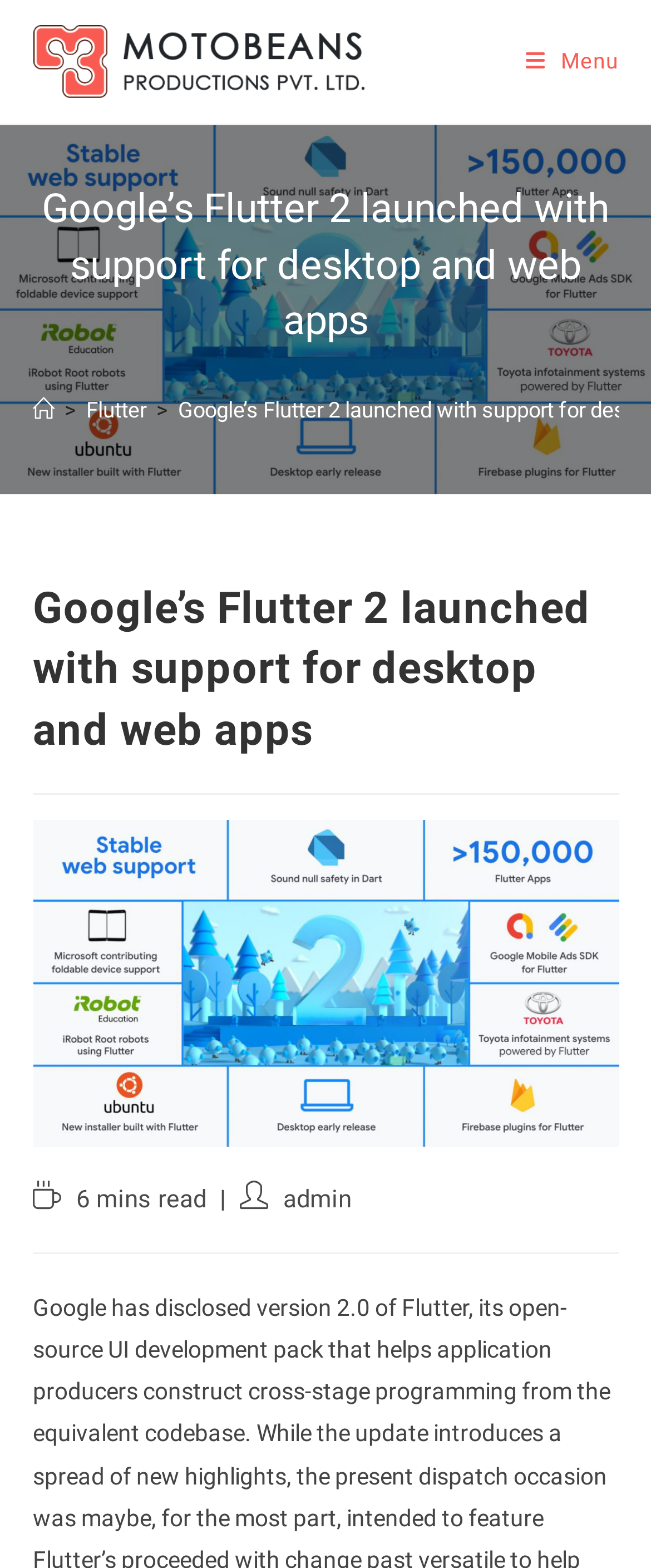How many links are in the breadcrumbs navigation?
Please respond to the question thoroughly and include all relevant details.

The breadcrumbs navigation is located below the main heading, and it contains three links: 'Home', 'Flutter', and a '>' symbol in between.